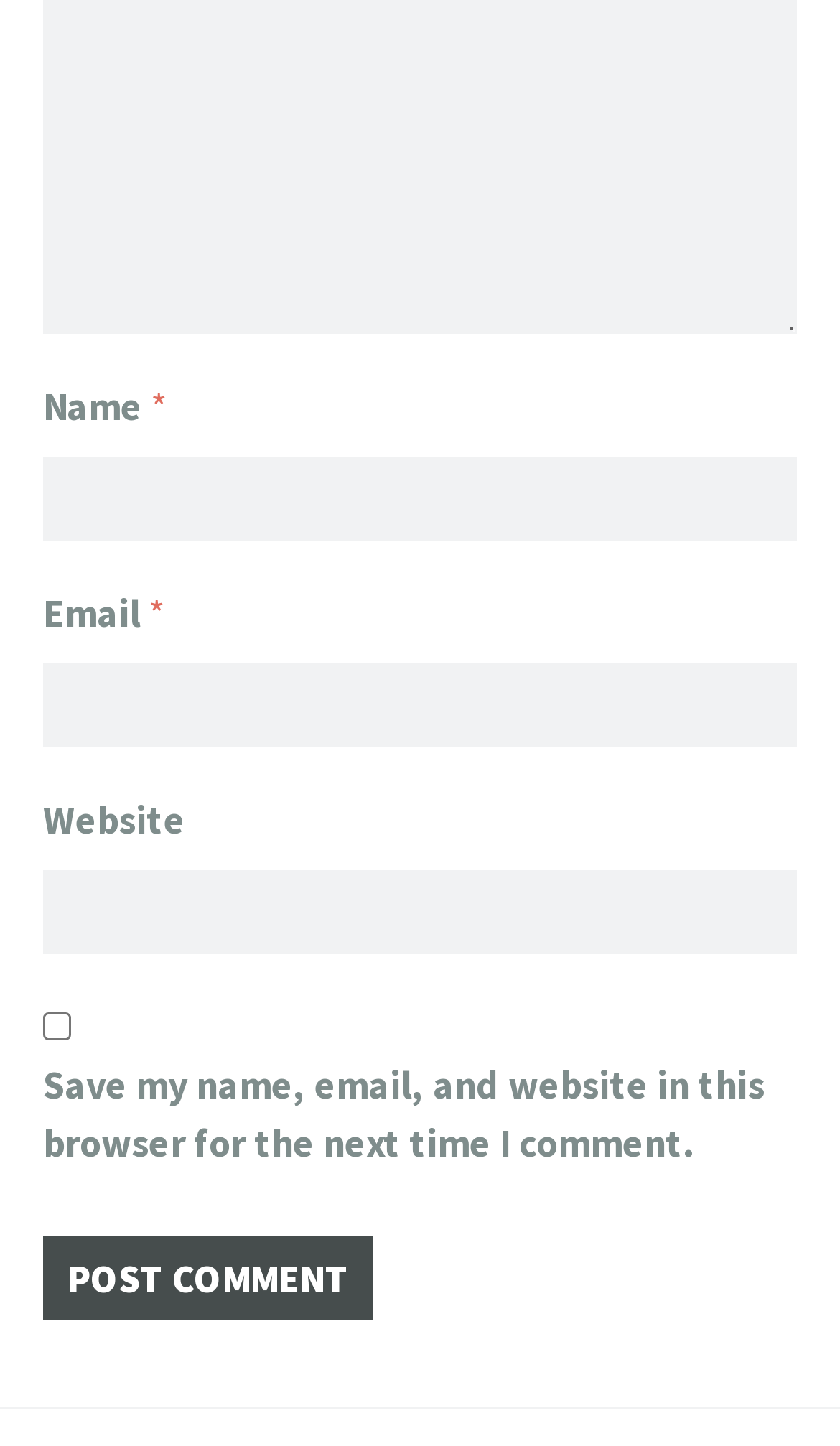Find the bounding box coordinates corresponding to the UI element with the description: "parent_node: Website name="url"". The coordinates should be formatted as [left, top, right, bottom], with values as floats between 0 and 1.

[0.051, 0.601, 0.949, 0.659]